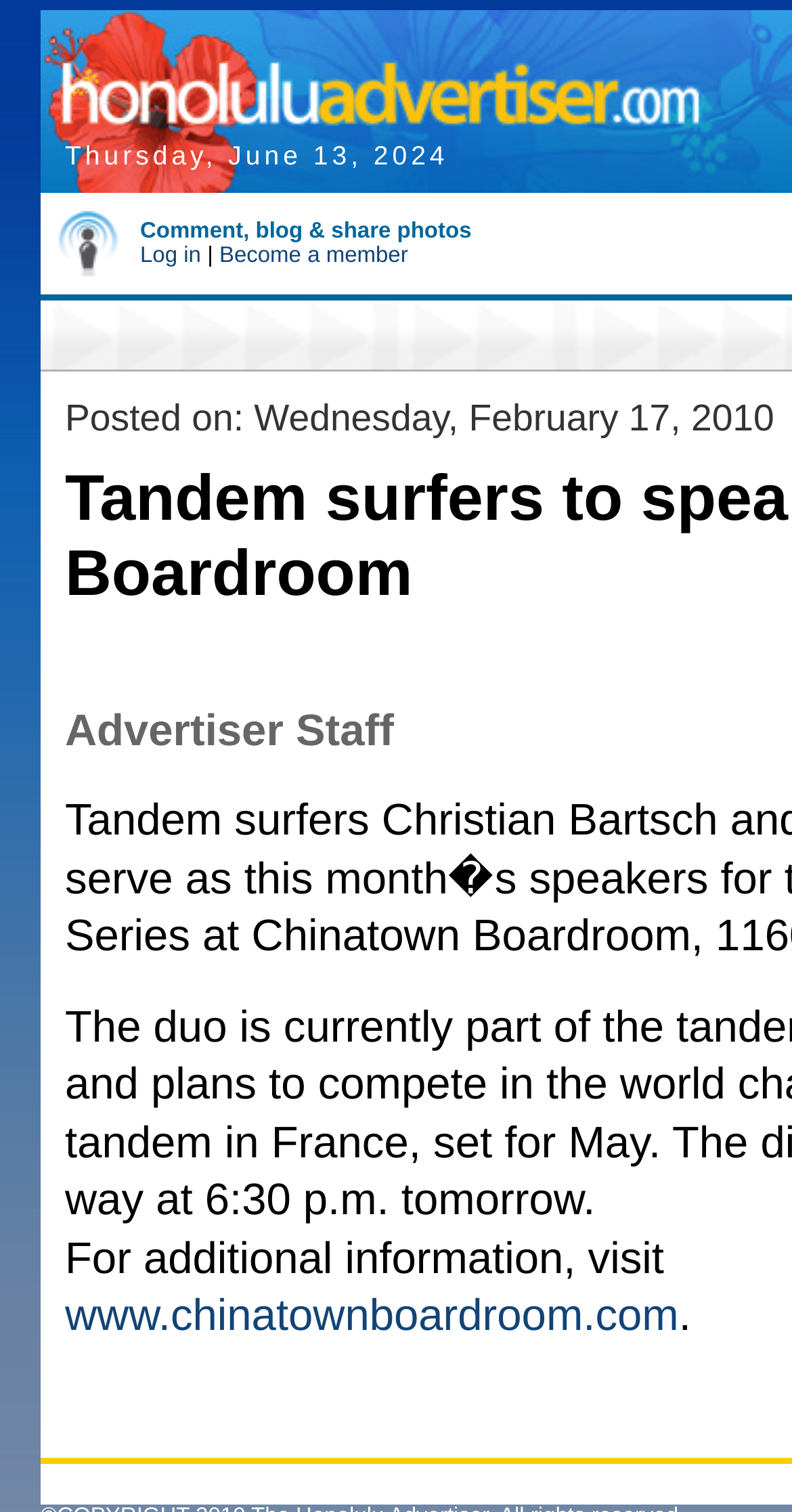How many images are in the top section of the webpage?
Using the image as a reference, give a one-word or short phrase answer.

2